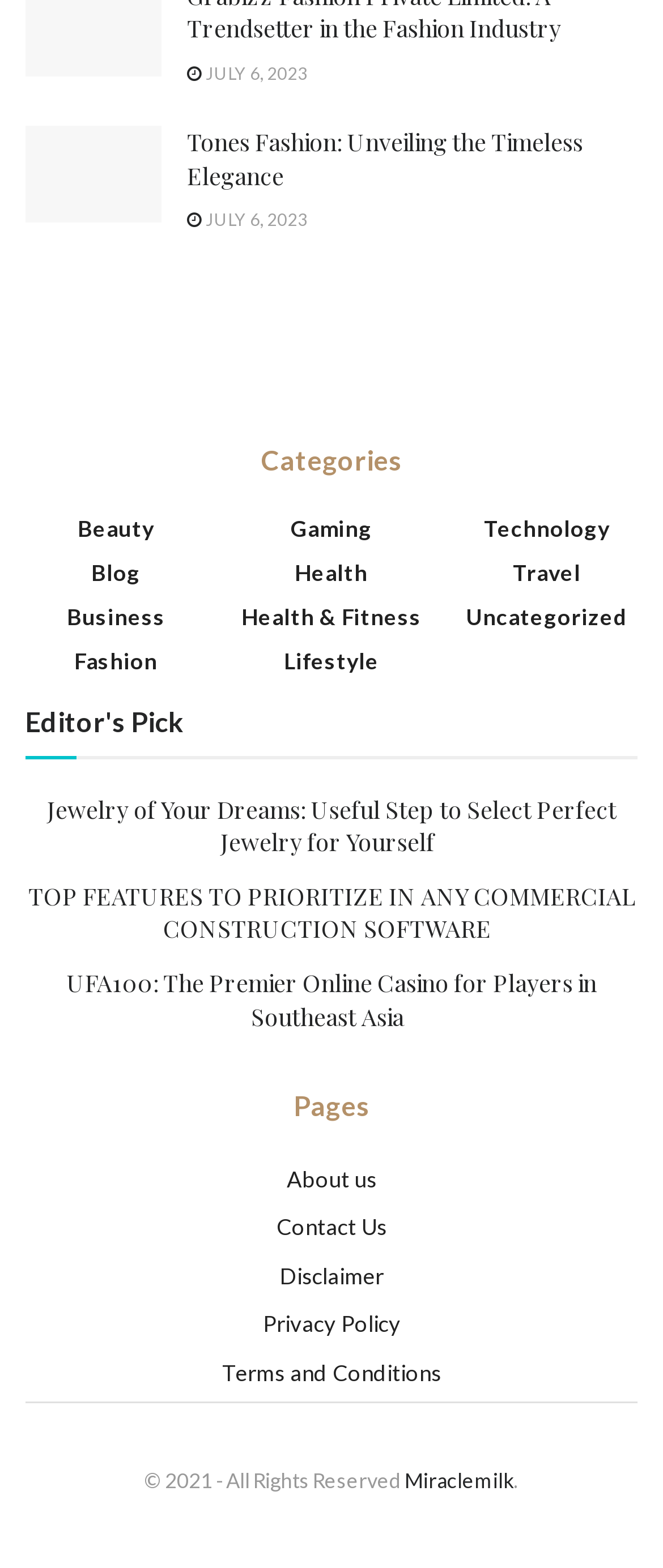How many articles are listed under Editor's Pick?
Using the image as a reference, answer with just one word or a short phrase.

3